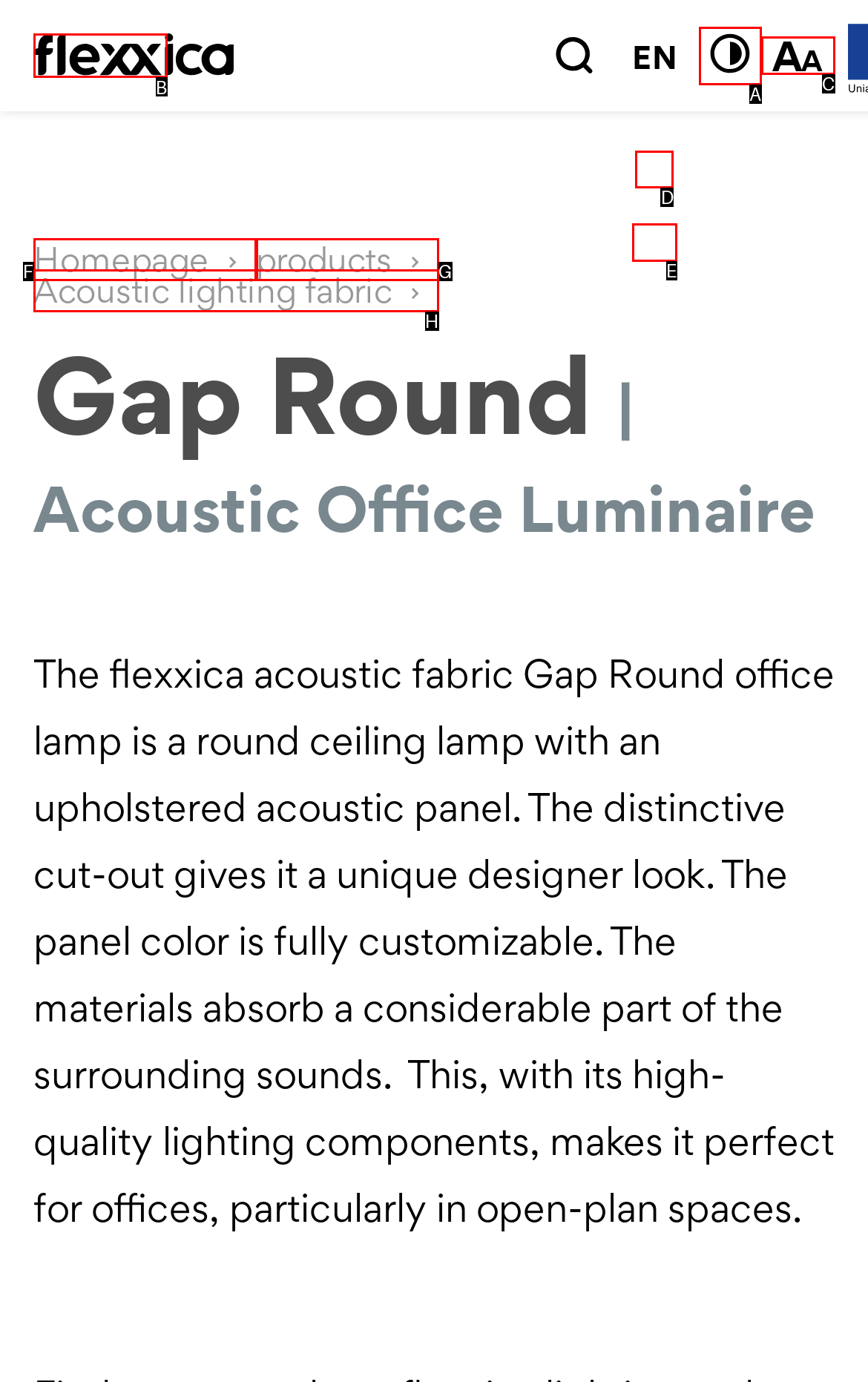Which lettered option should be clicked to perform the following task: Change language to Polish
Respond with the letter of the appropriate option.

D